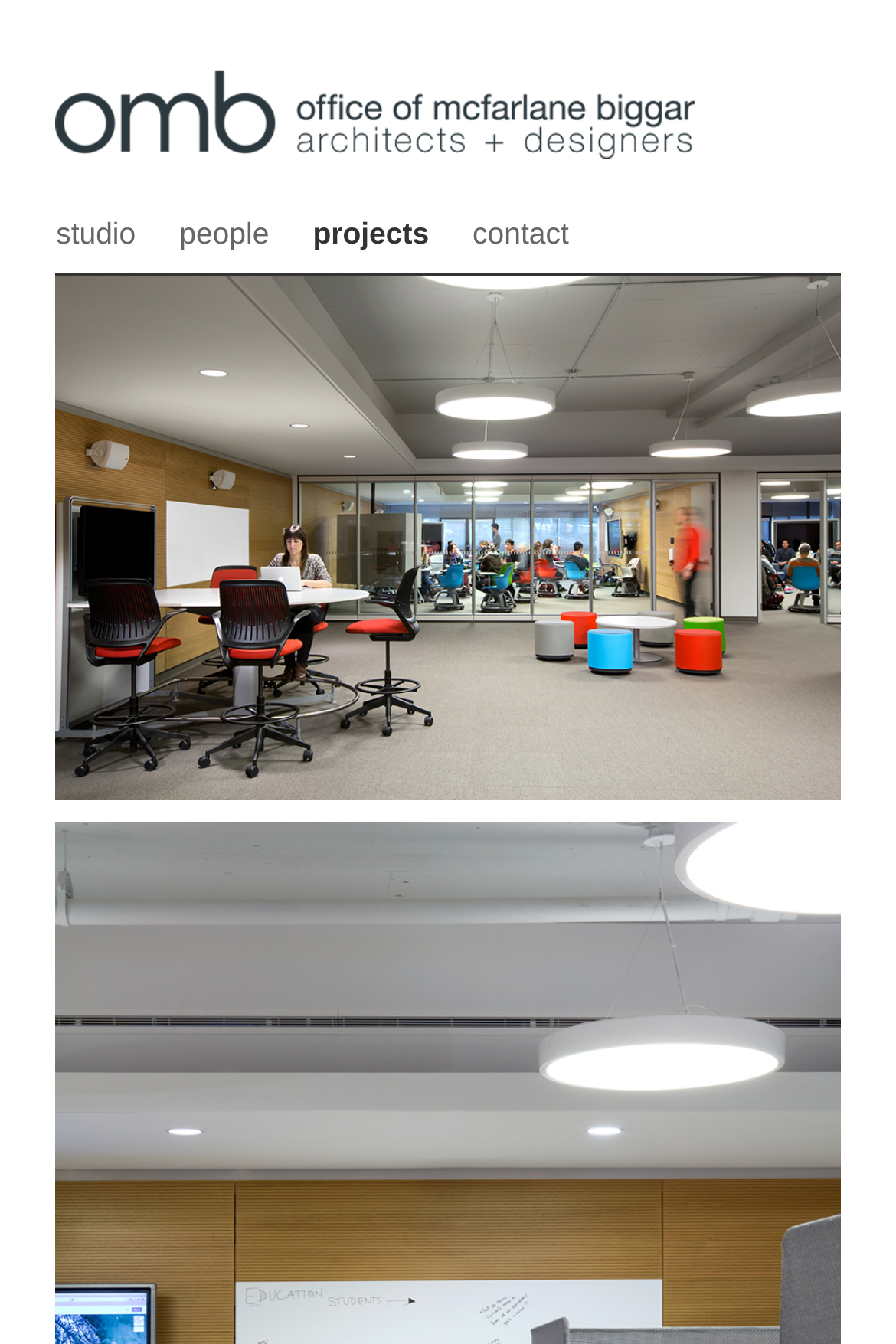Using the element description: "studio", determine the bounding box coordinates for the specified UI element. The coordinates should be four float numbers between 0 and 1, [left, top, right, bottom].

[0.062, 0.161, 0.151, 0.187]